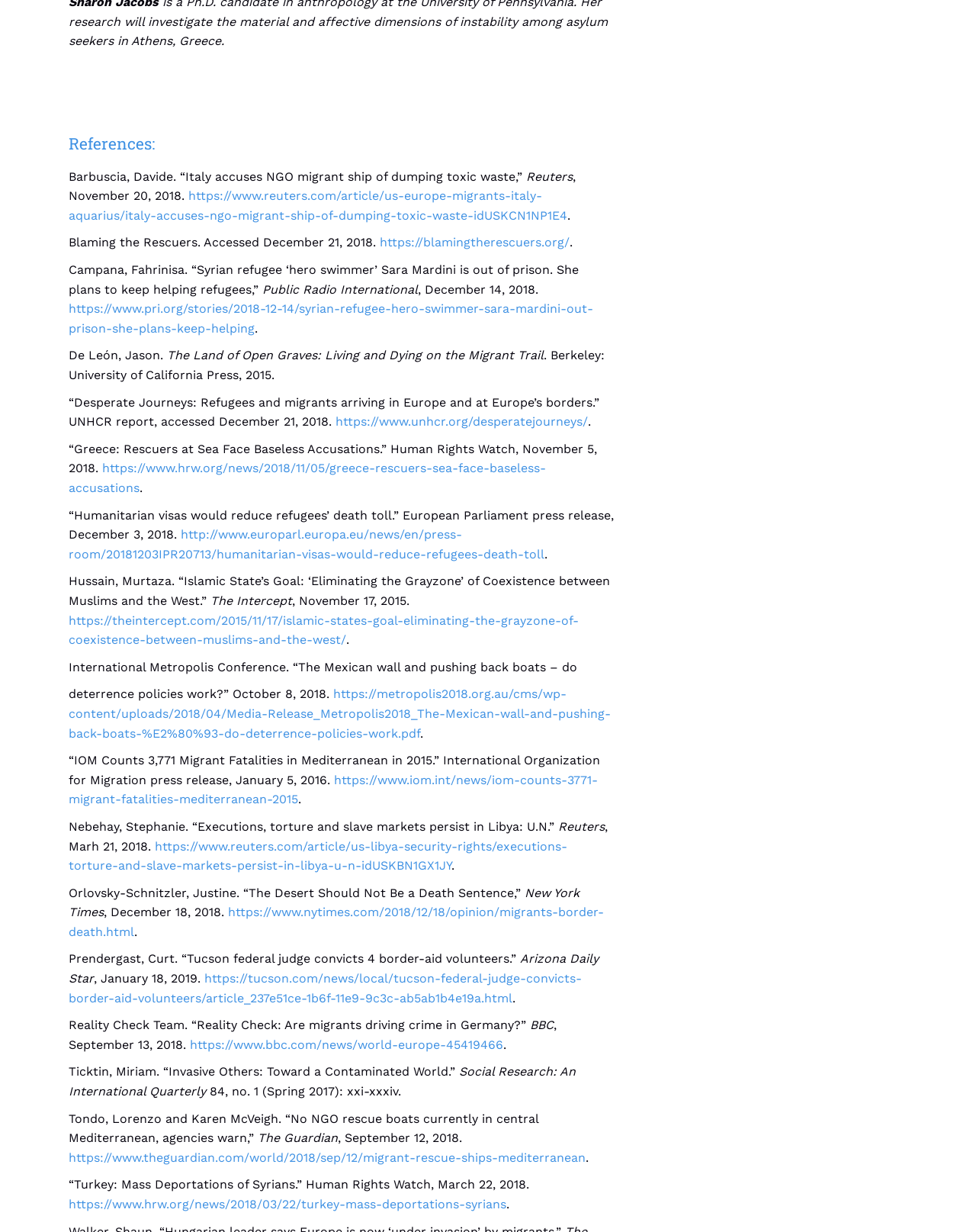How many links are there in the webpage?
Answer with a single word or phrase, using the screenshot for reference.

15